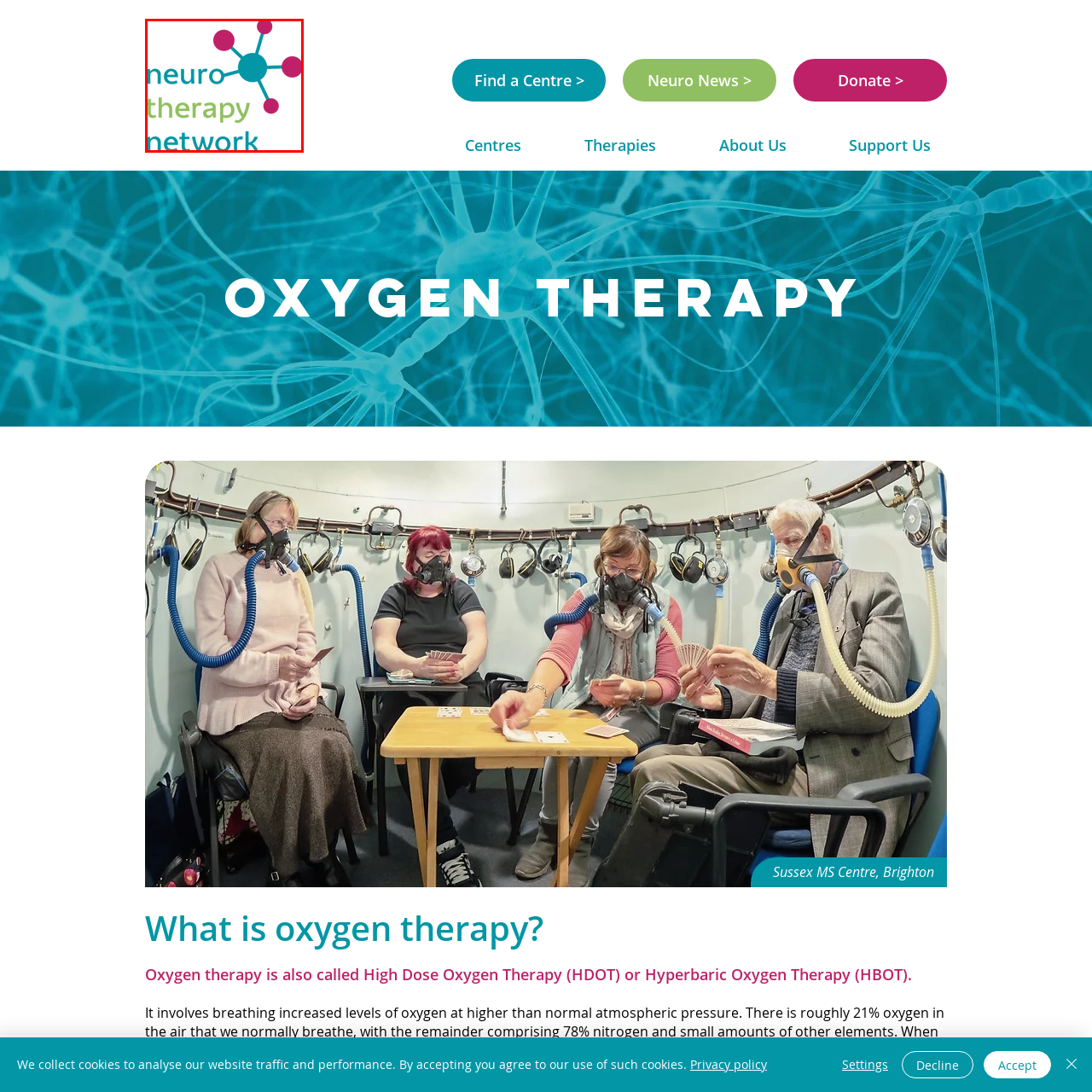What is the central element of the logo's design?
Direct your attention to the image inside the red bounding box and provide a detailed explanation in your answer.

The caption describes the logo as featuring several colorful circles radiating from a central blue circle, emphasizing the dynamic and collaborative nature of the network.